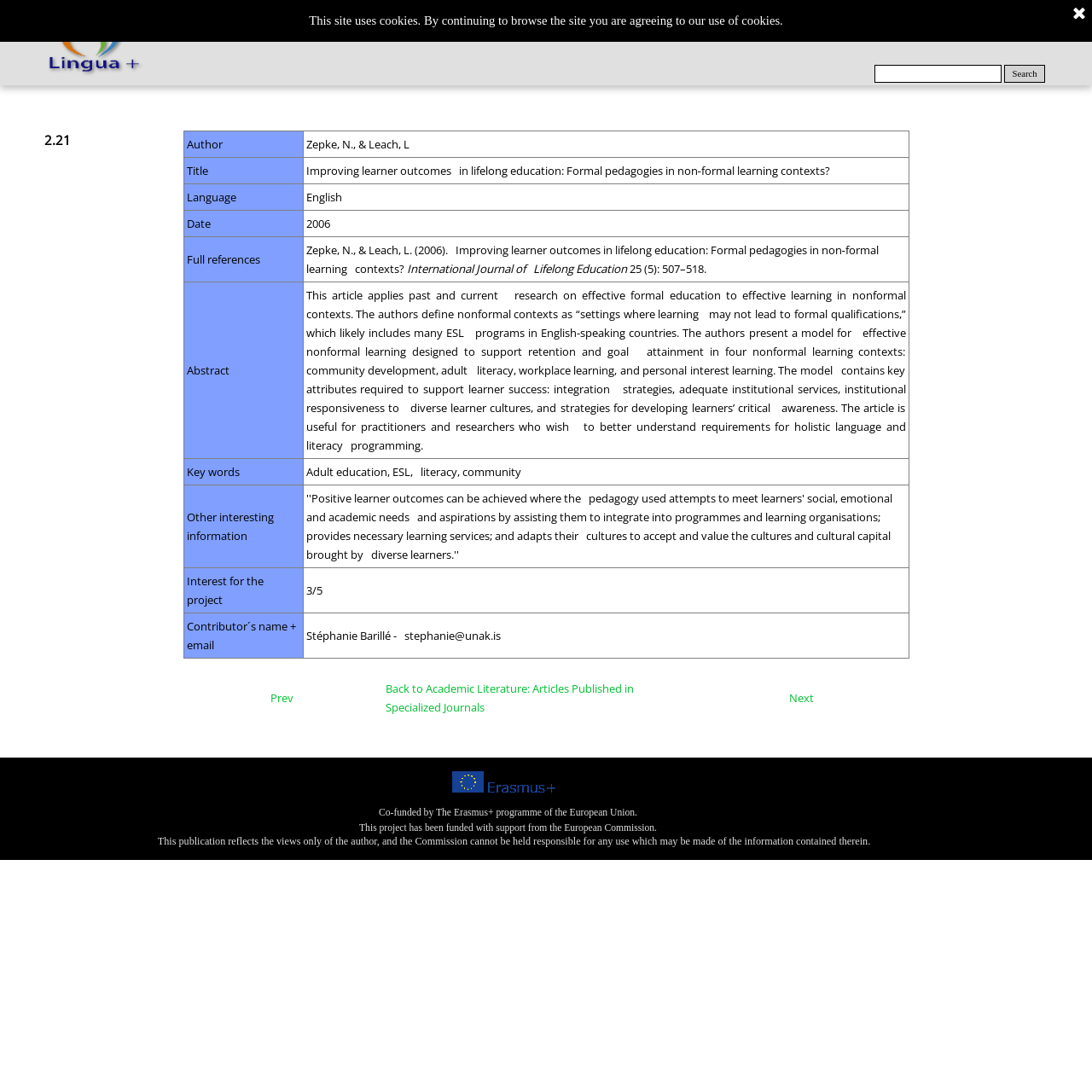Please determine the bounding box coordinates of the area that needs to be clicked to complete this task: 'Go to next page'. The coordinates must be four float numbers between 0 and 1, formatted as [left, top, right, bottom].

[0.723, 0.632, 0.746, 0.646]